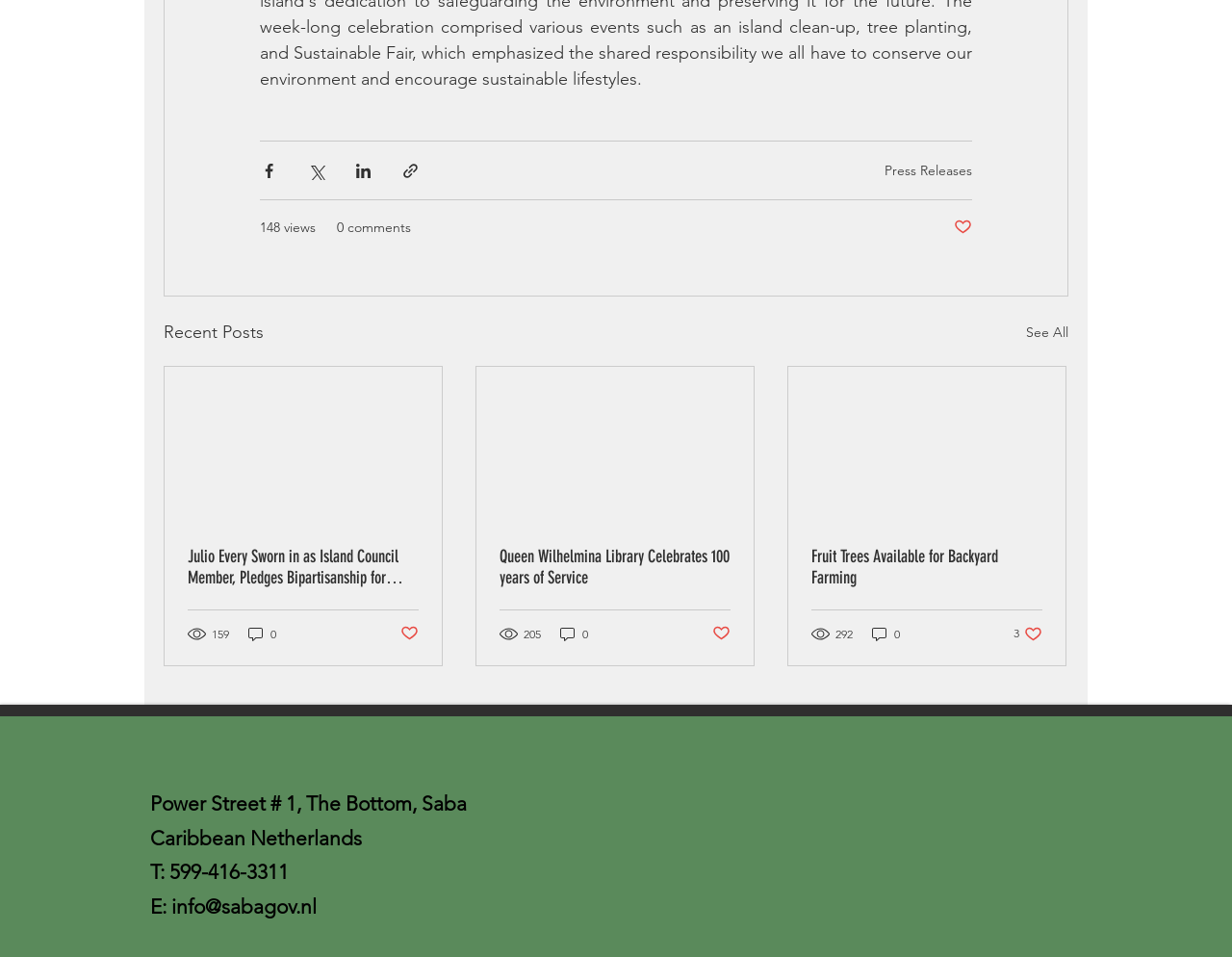How many likes does the third article have?
By examining the image, provide a one-word or phrase answer.

3 likes